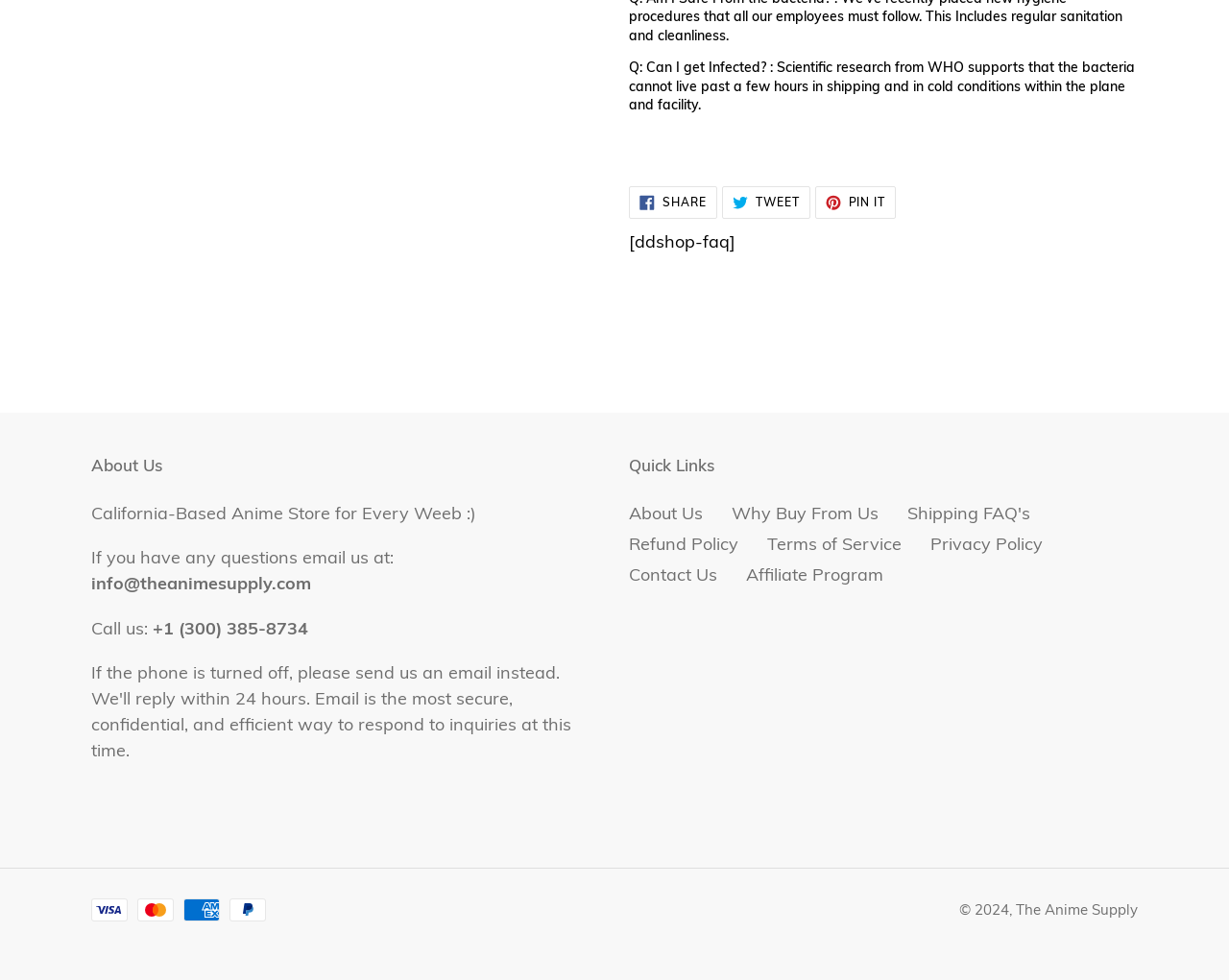Please identify the bounding box coordinates of the clickable area that will allow you to execute the instruction: "View the 'Related Posts' section".

None